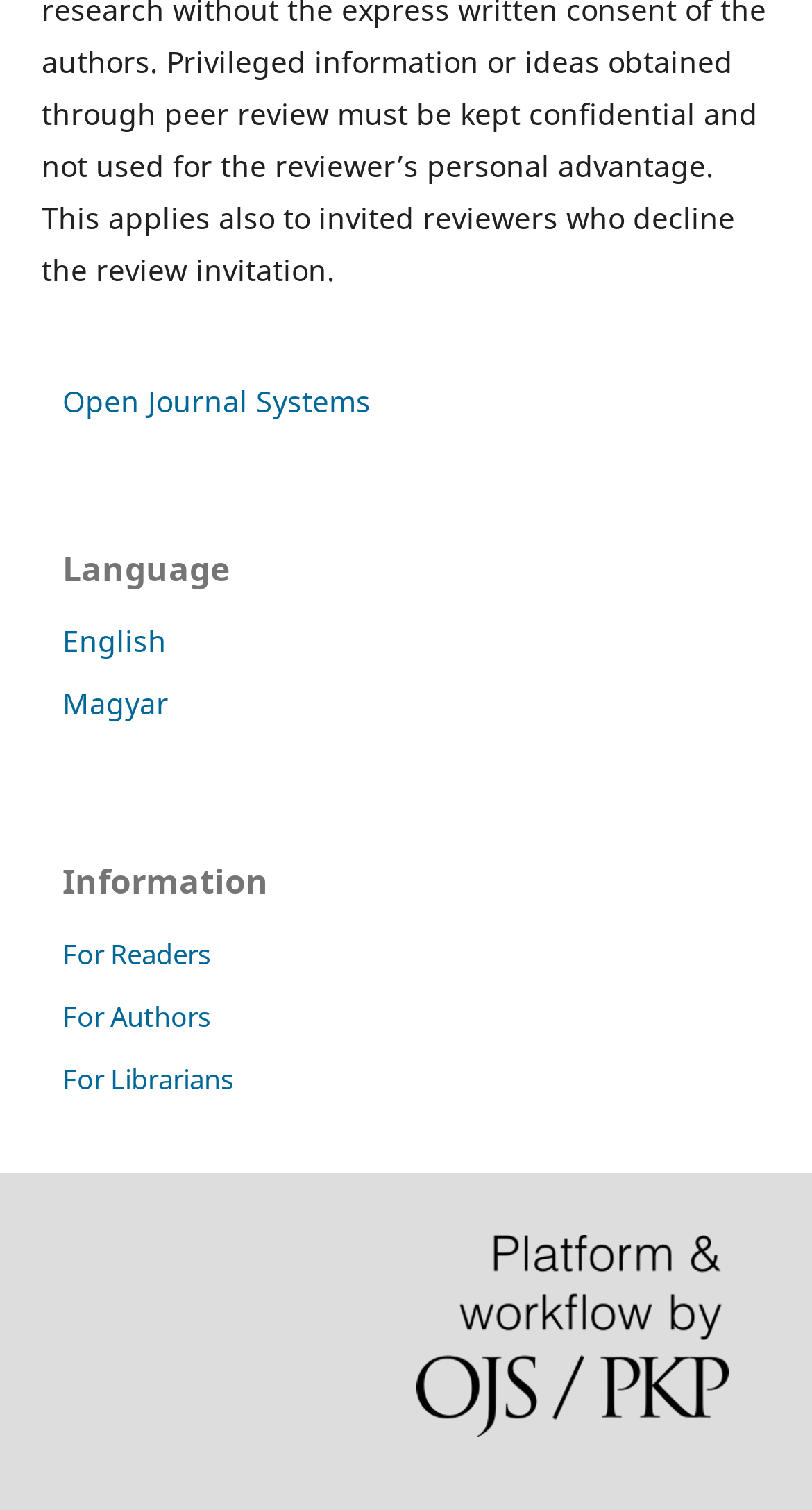Respond to the question below with a single word or phrase:
How many links are under the 'Information' heading?

3